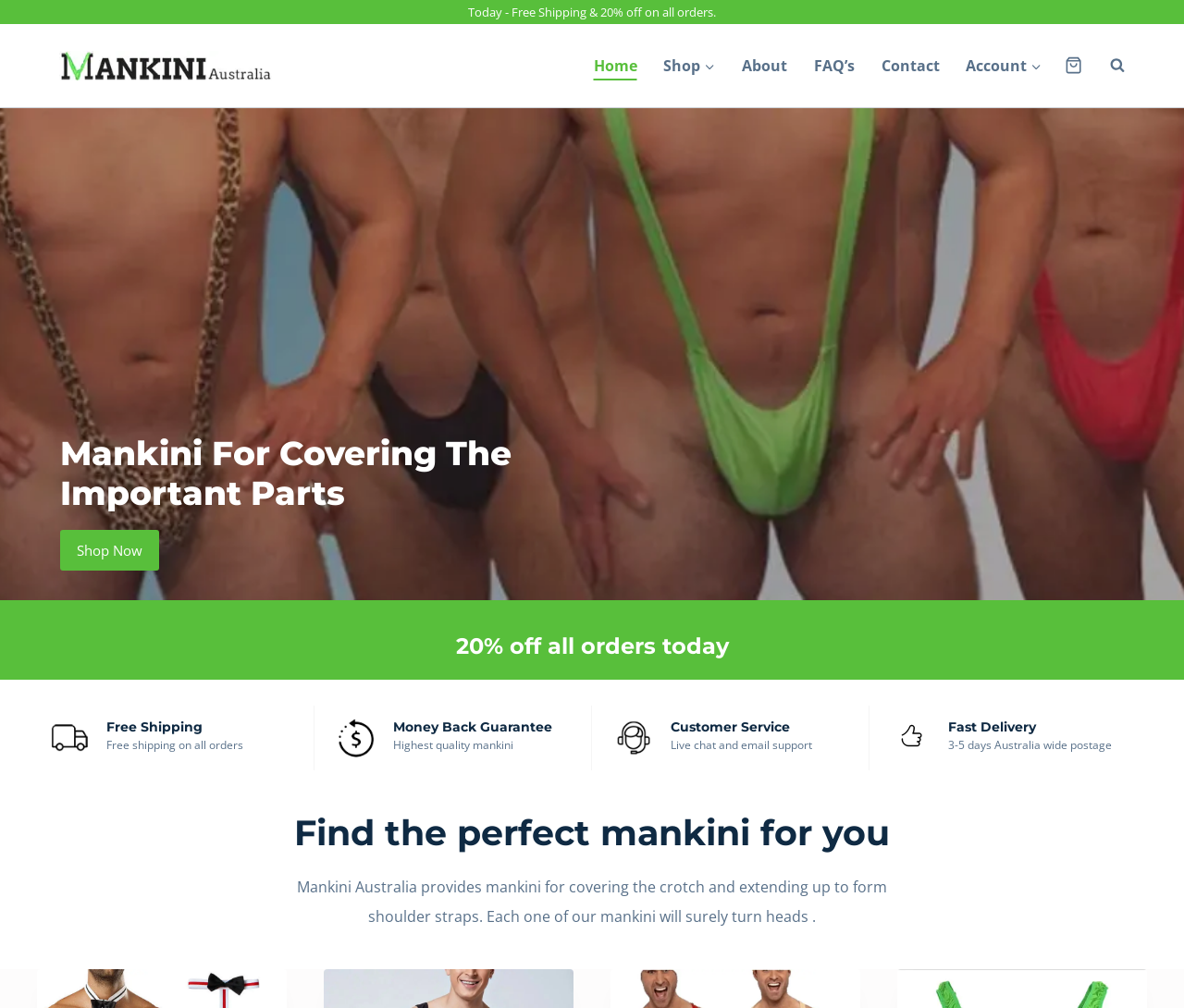Given the description of a UI element: "AccountExpand", identify the bounding box coordinates of the matching element in the webpage screenshot.

[0.805, 0.05, 0.891, 0.08]